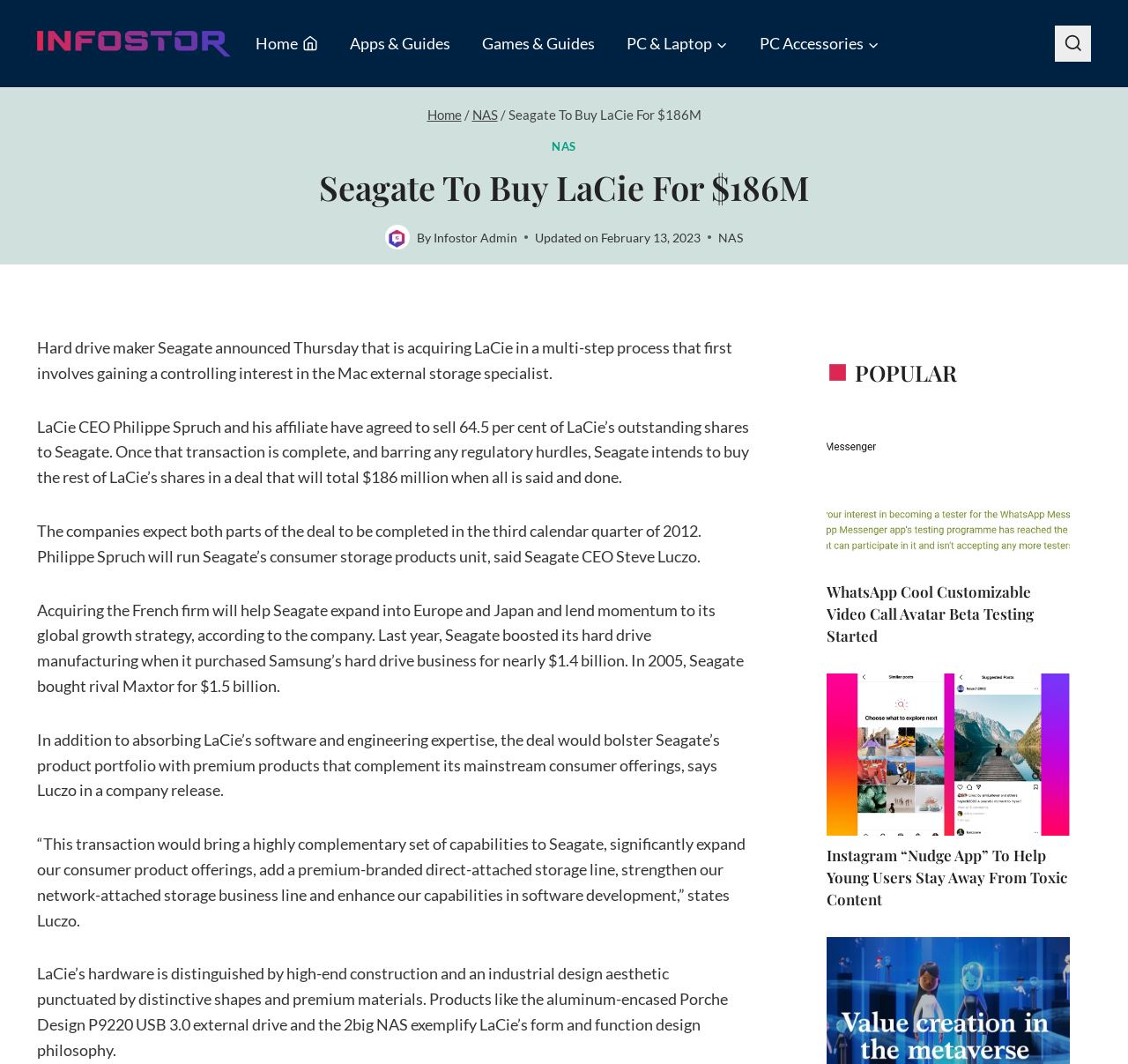Determine the bounding box coordinates of the clickable region to execute the instruction: "Click the 'Home' link in the primary navigation". The coordinates should be four float numbers between 0 and 1, denoted as [left, top, right, bottom].

[0.212, 0.02, 0.296, 0.062]